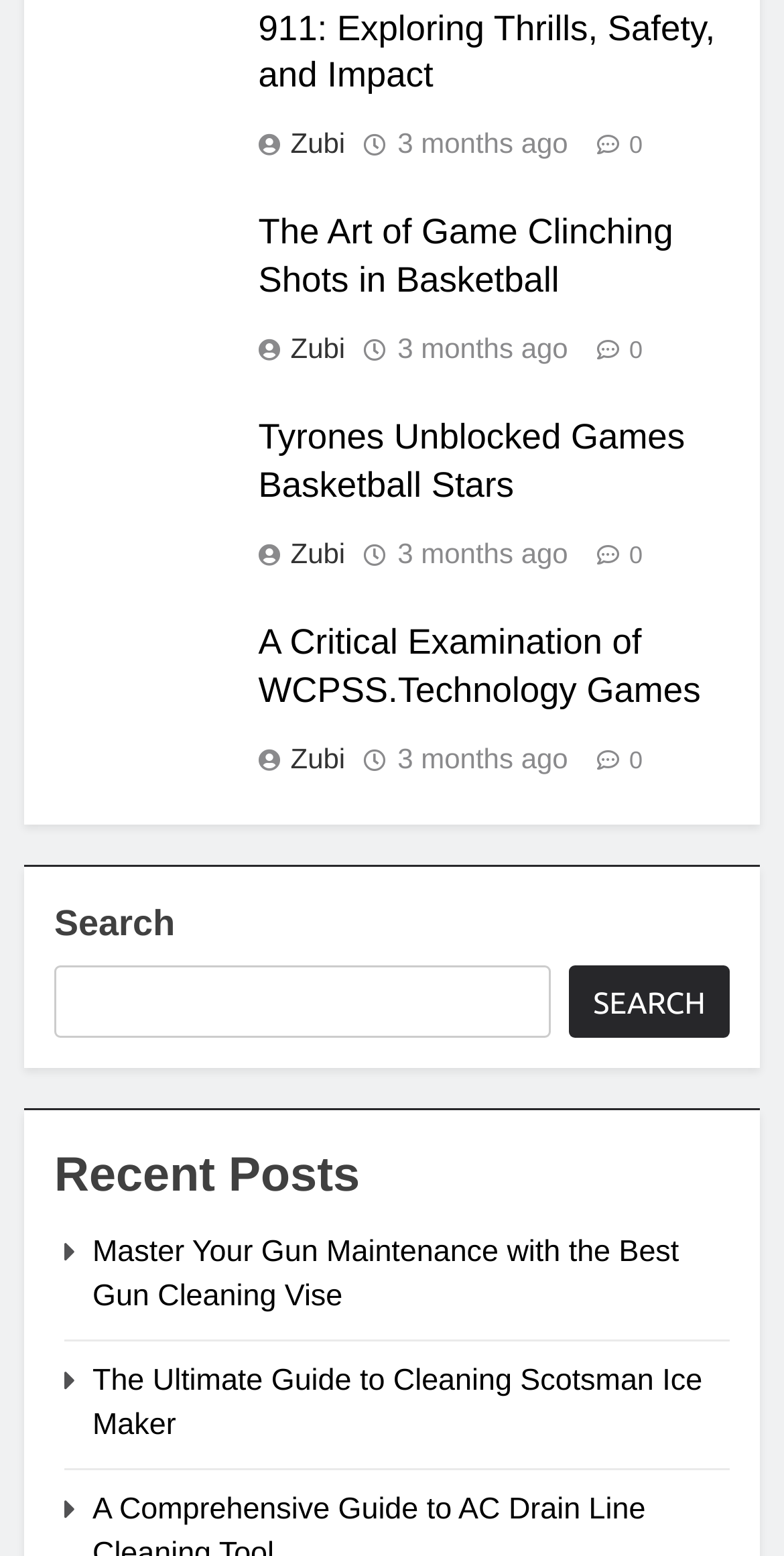What is the timestamp of the second article?
Based on the image, give a one-word or short phrase answer.

3 months ago